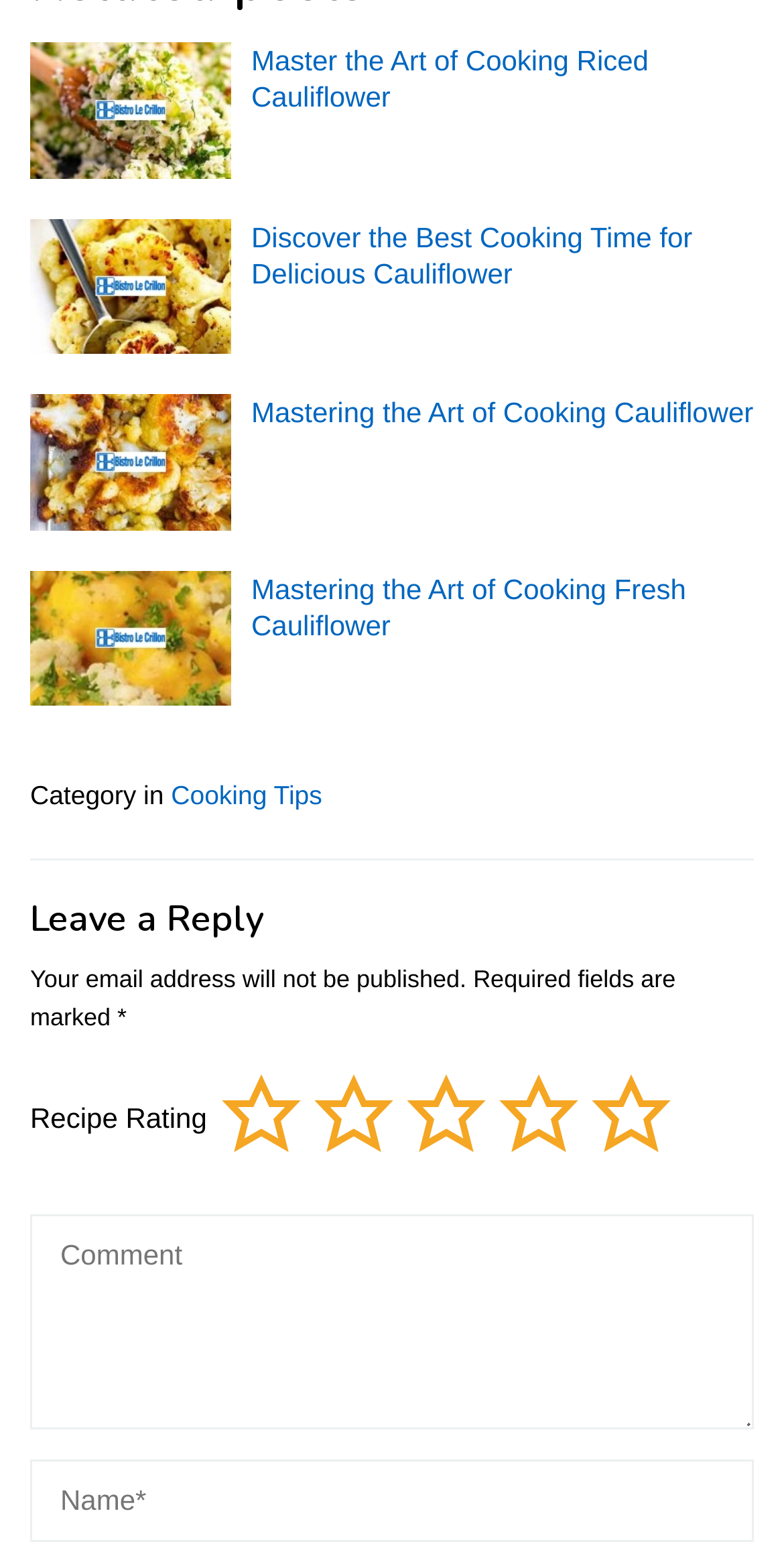Provide a one-word or brief phrase answer to the question:
What is required to leave a comment?

Name and email